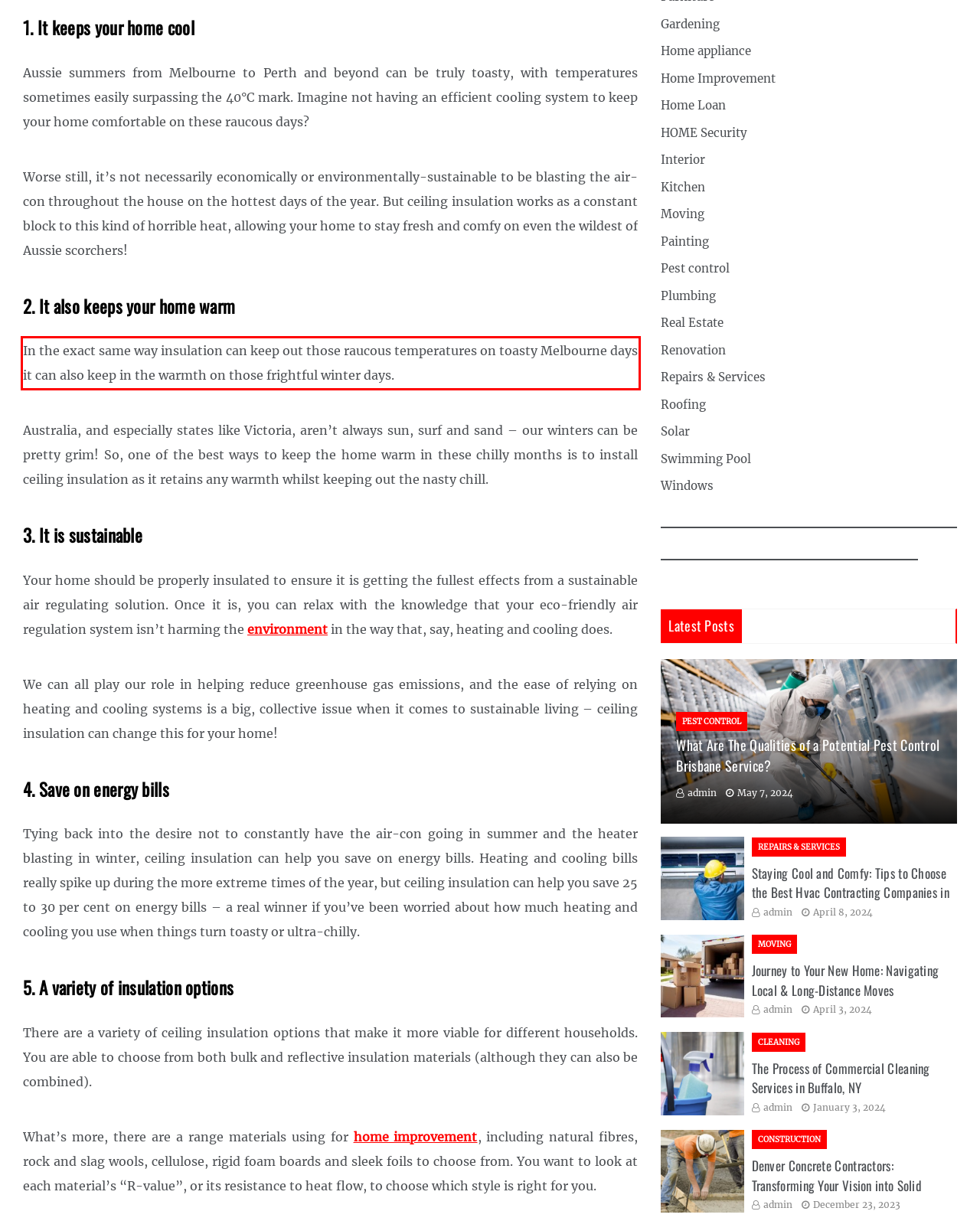Given a webpage screenshot, locate the red bounding box and extract the text content found inside it.

In the exact same way insulation can keep out those raucous temperatures on toasty Melbourne days it can also keep in the warmth on those frightful winter days.